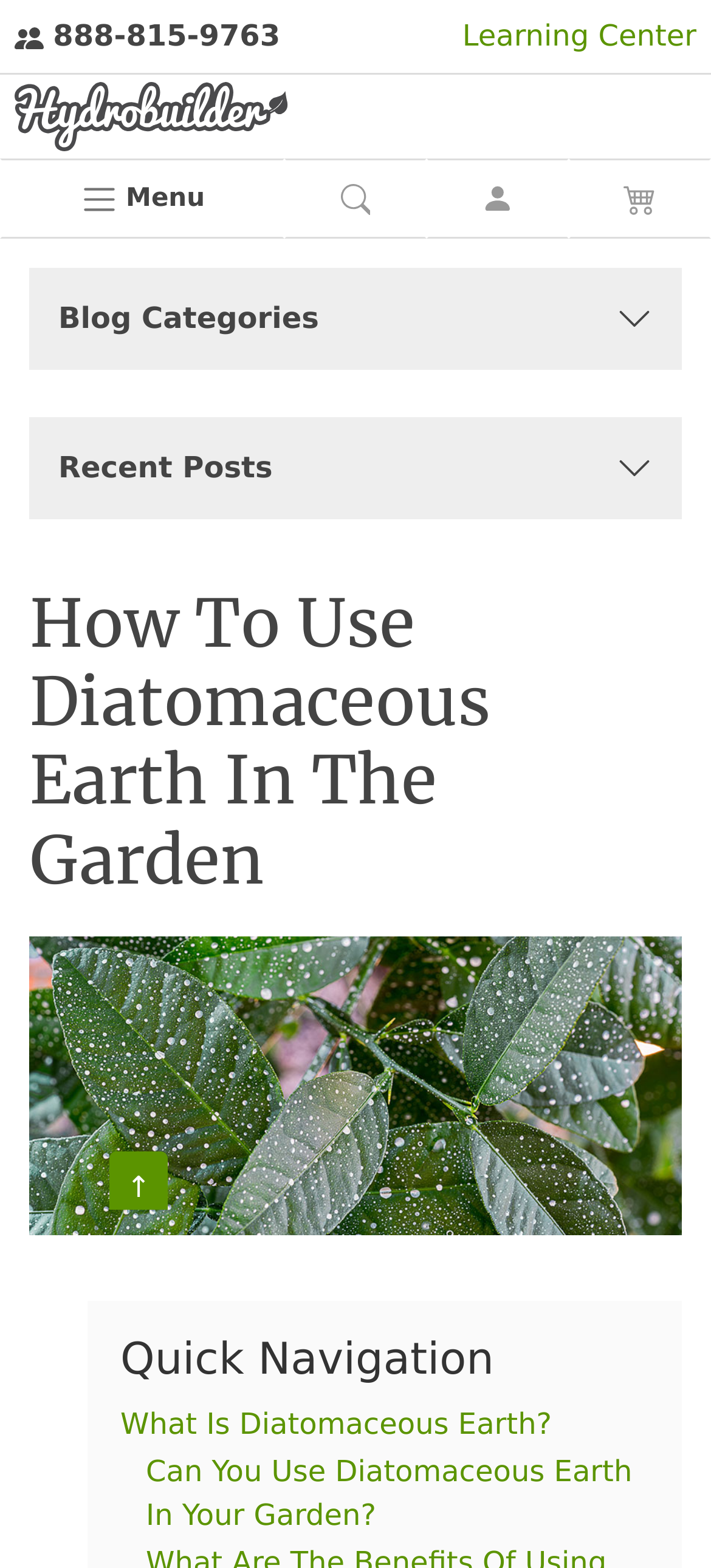Locate the bounding box coordinates of the clickable area to execute the instruction: "View terms of service". Provide the coordinates as four float numbers between 0 and 1, represented as [left, top, right, bottom].

None